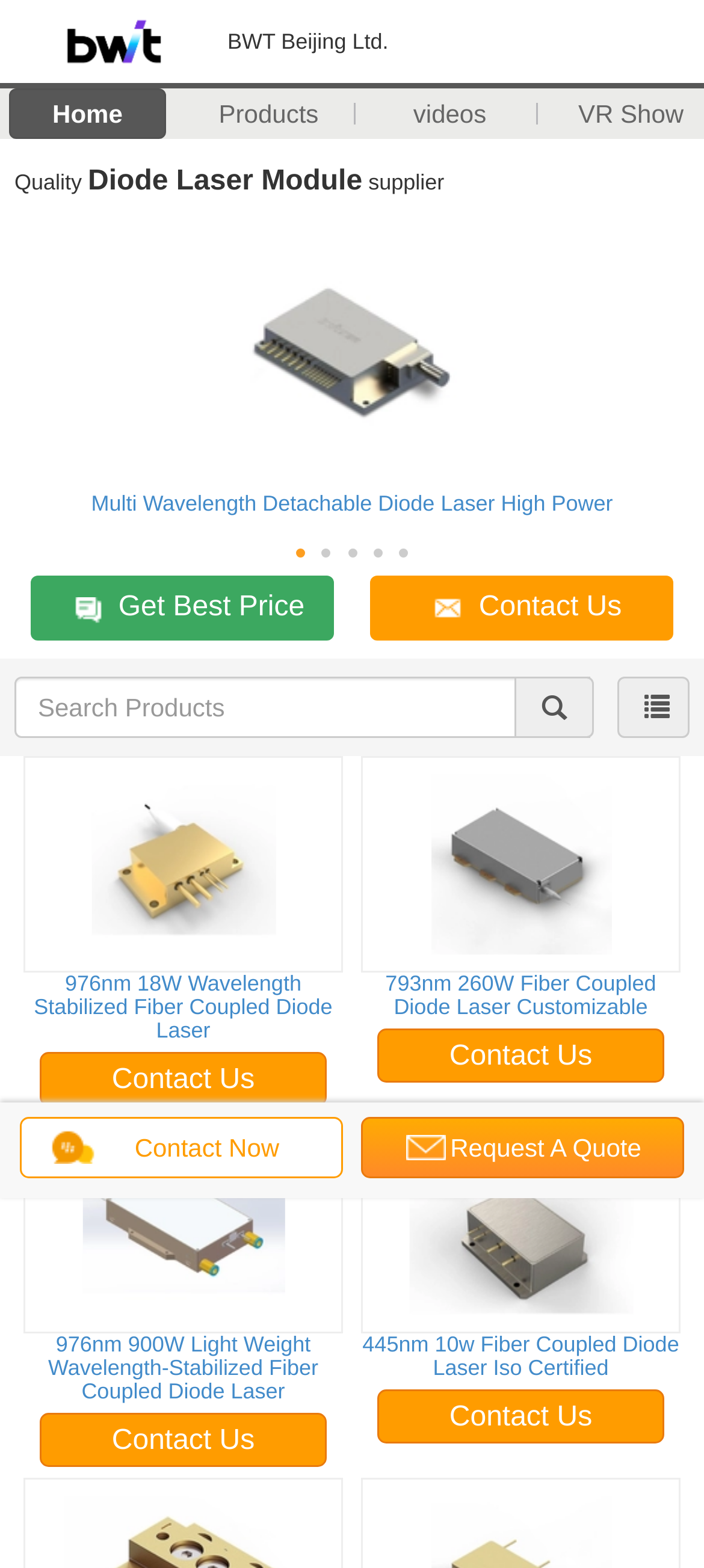Provide a brief response using a word or short phrase to this question:
What is the text of the last product heading?

445nm 10w Fiber Coupled Diode Laser Iso Certified